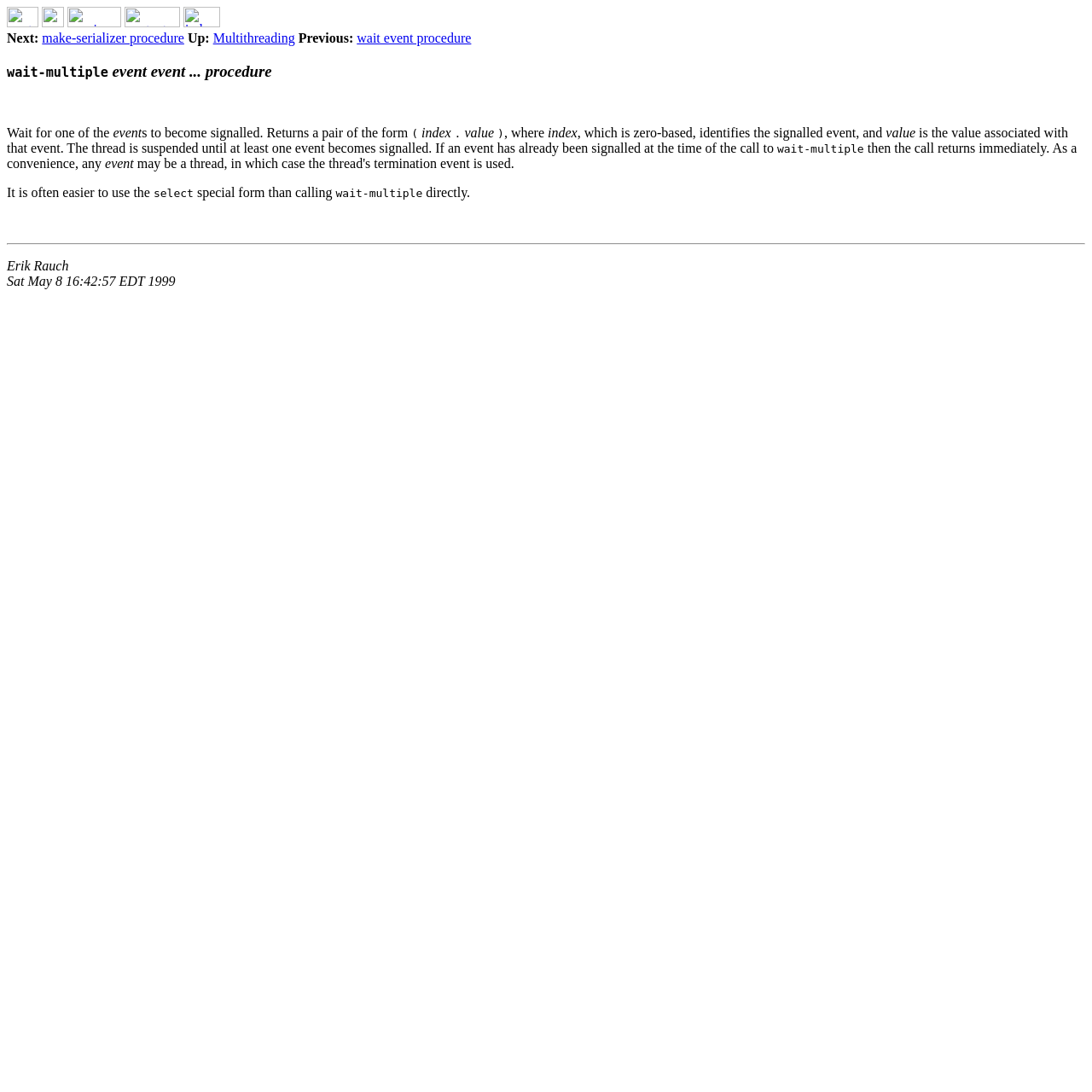Locate the bounding box coordinates of the area you need to click to fulfill this instruction: 'Read about multithreading'. The coordinates must be in the form of four float numbers ranging from 0 to 1: [left, top, right, bottom].

[0.195, 0.028, 0.27, 0.041]